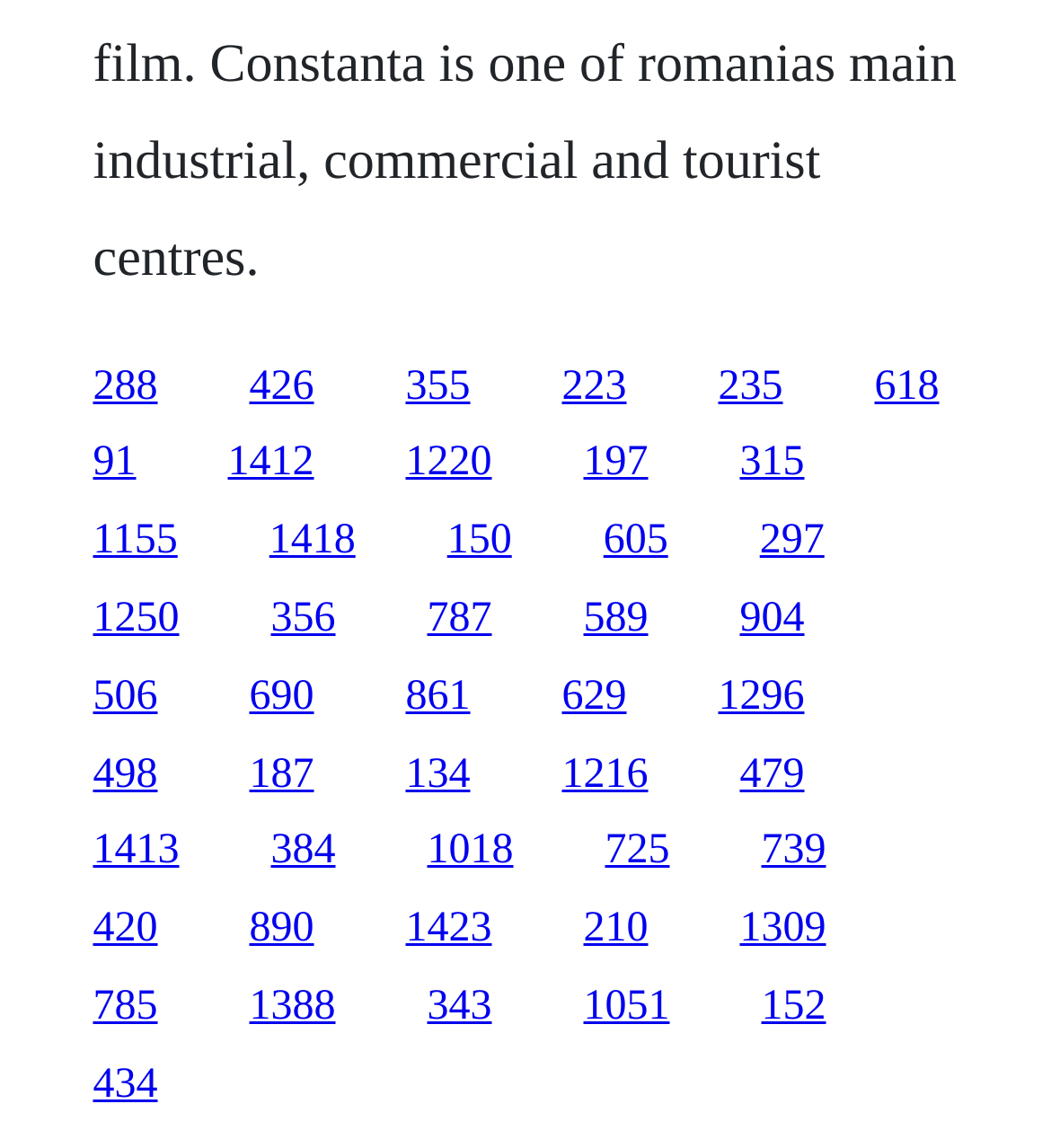Carefully examine the image and provide an in-depth answer to the question: How many links have a width greater than 0.1?

I analyzed the x1 and x2 coordinates of all link elements and counted the number of links with a width (x2 - x1) greater than 0.1. There are 94 links with a width greater than 0.1.